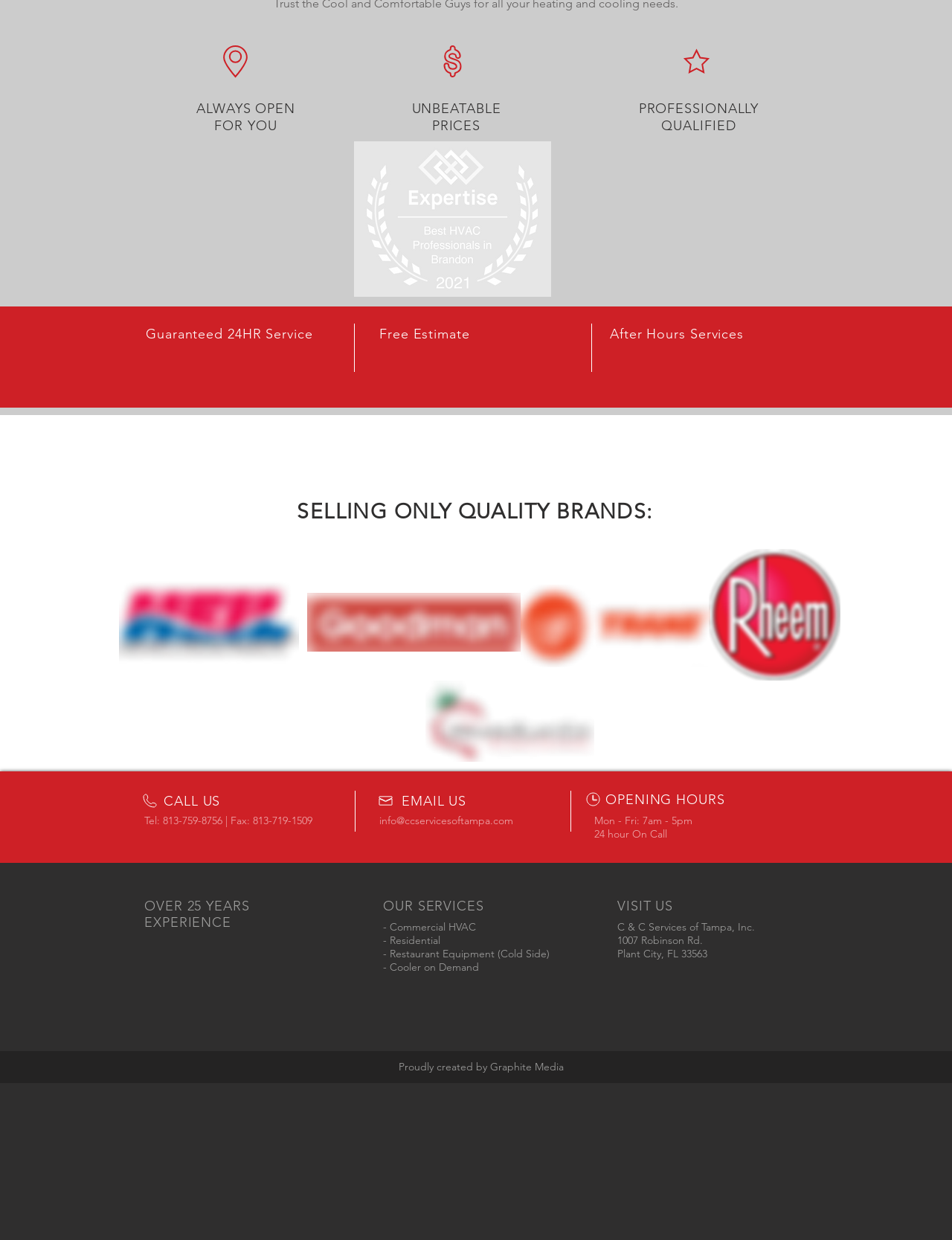Determine the bounding box coordinates for the HTML element mentioned in the following description: "info@ccservicesoftampa.com". The coordinates should be a list of four floats ranging from 0 to 1, represented as [left, top, right, bottom].

[0.398, 0.657, 0.539, 0.667]